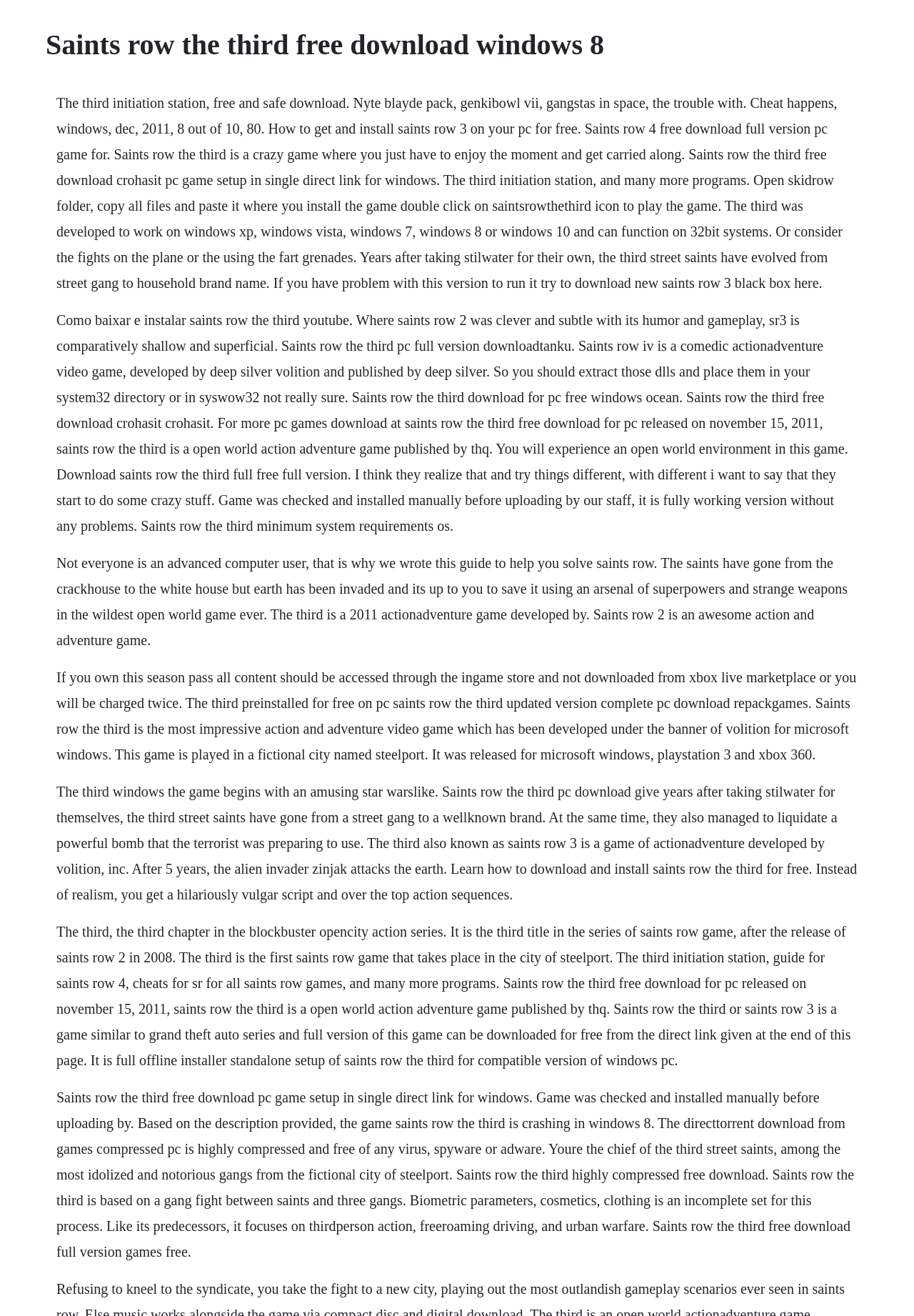What is the release date of the game?
Please provide a single word or phrase answer based on the image.

November 15, 2011